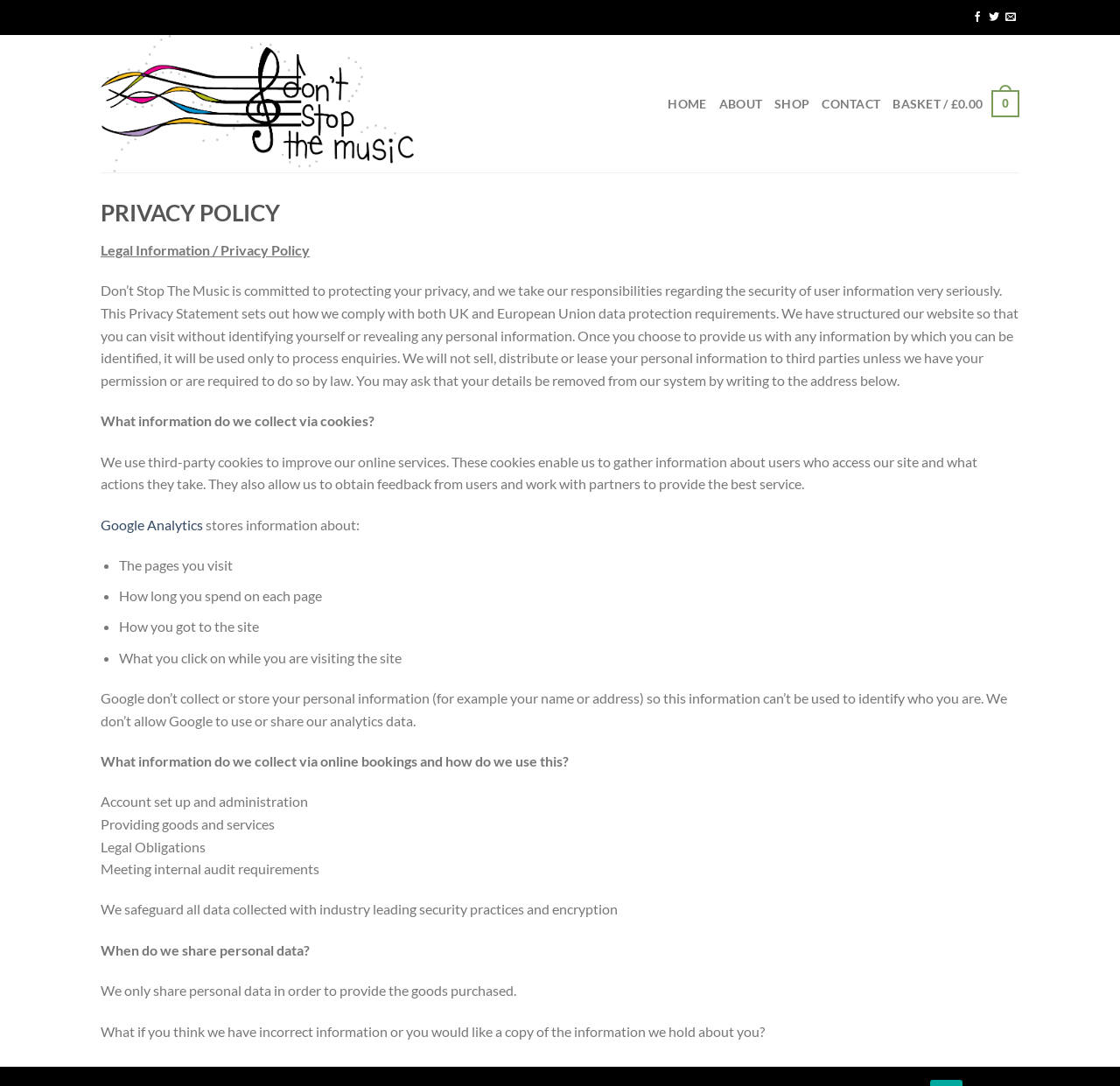How does the website safeguard user data?
Please provide a detailed answer to the question.

I found this information by reading the static text element that describes the website's security measures to safeguard user data, which includes industry leading security practices and encryption.